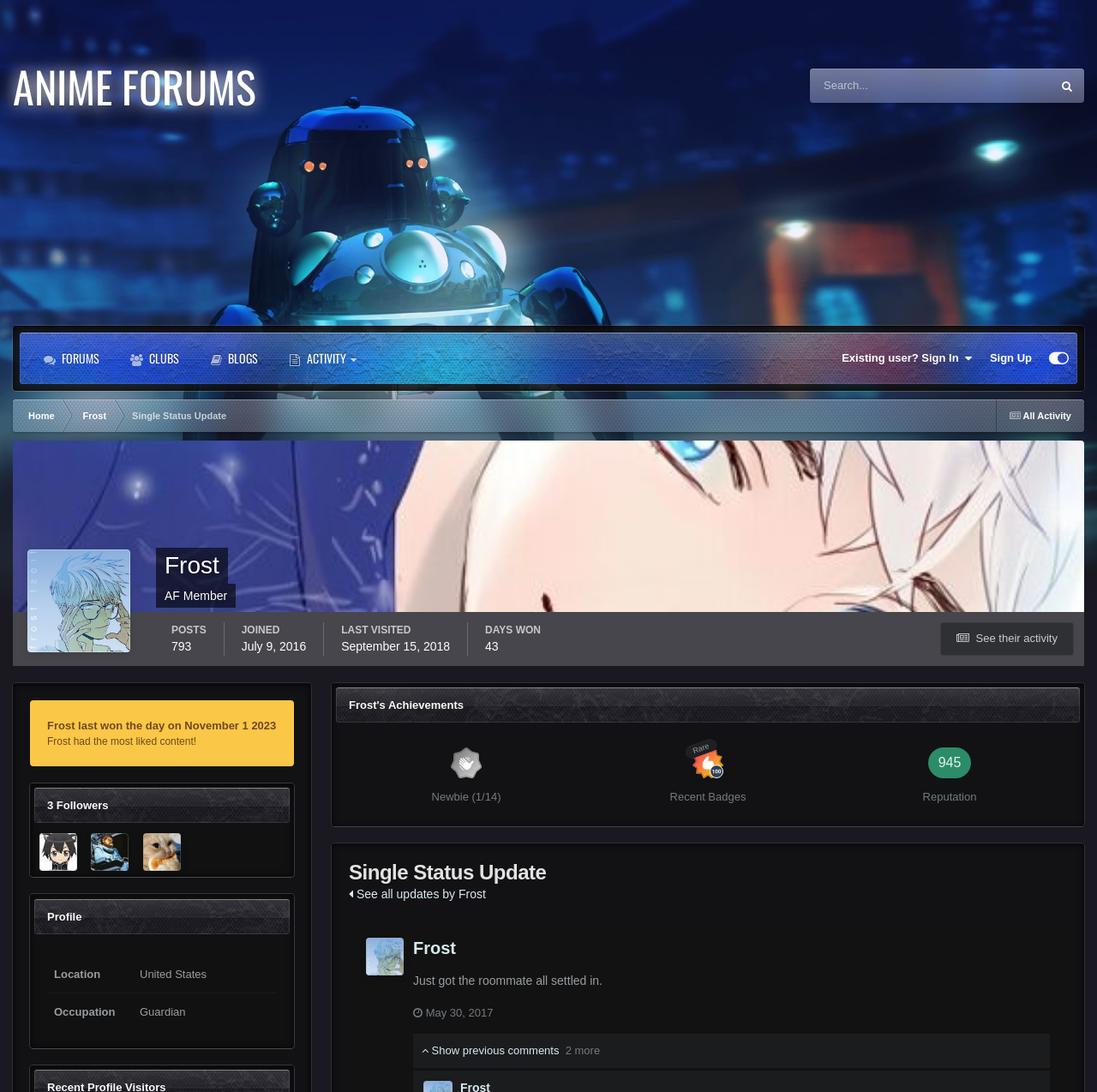What is the last update of Frost?
Provide a short answer using one word or a brief phrase based on the image.

Just got the roommate all settled in.